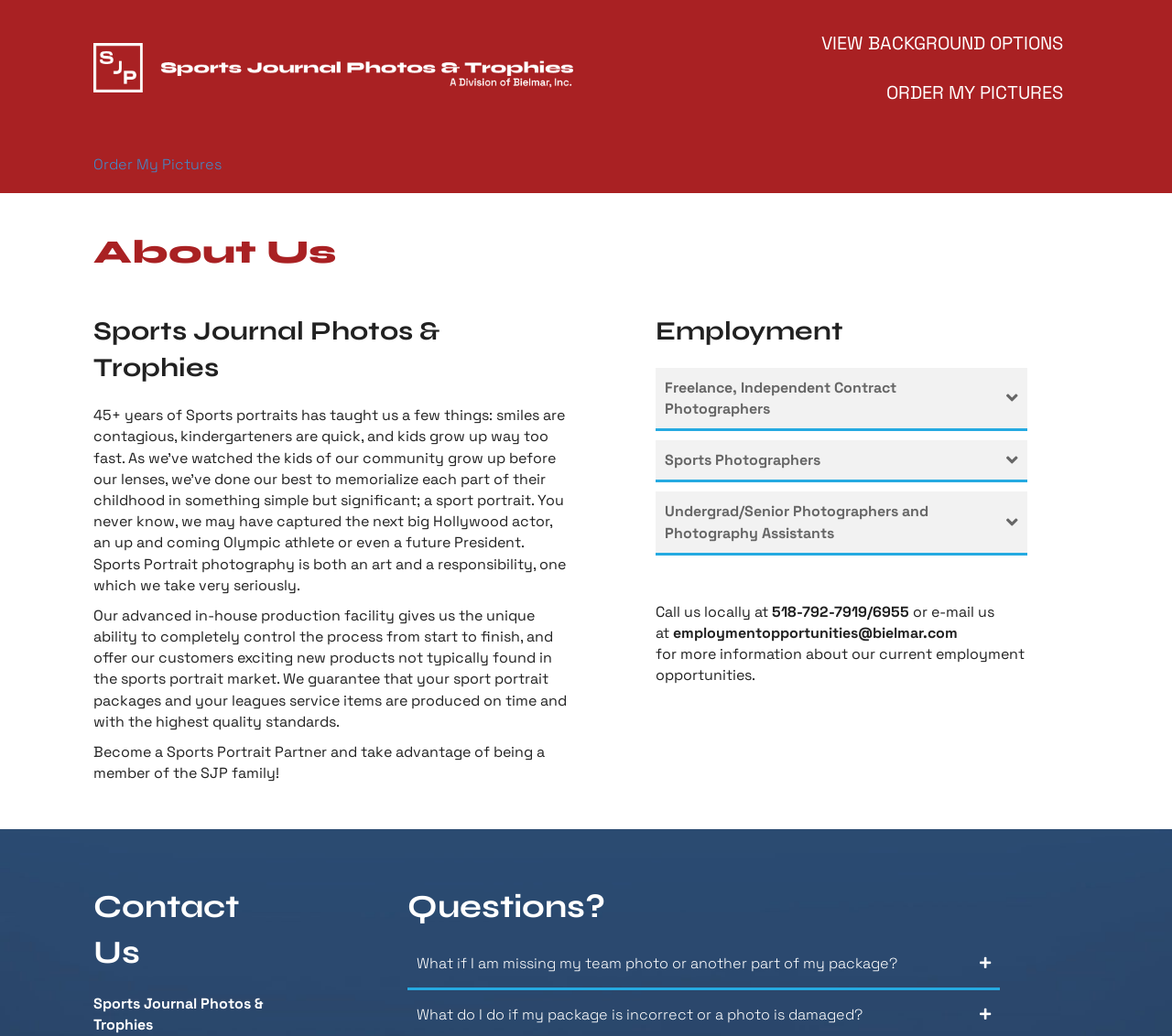What is the main focus of the company?
We need a detailed and meticulous answer to the question.

I inferred this answer by reading the text under the 'About Us' heading, which mentions '45+ years of Sports portraits' and talks about capturing childhood memories through sports portraits. This suggests that the main focus of the company is sports portraits.